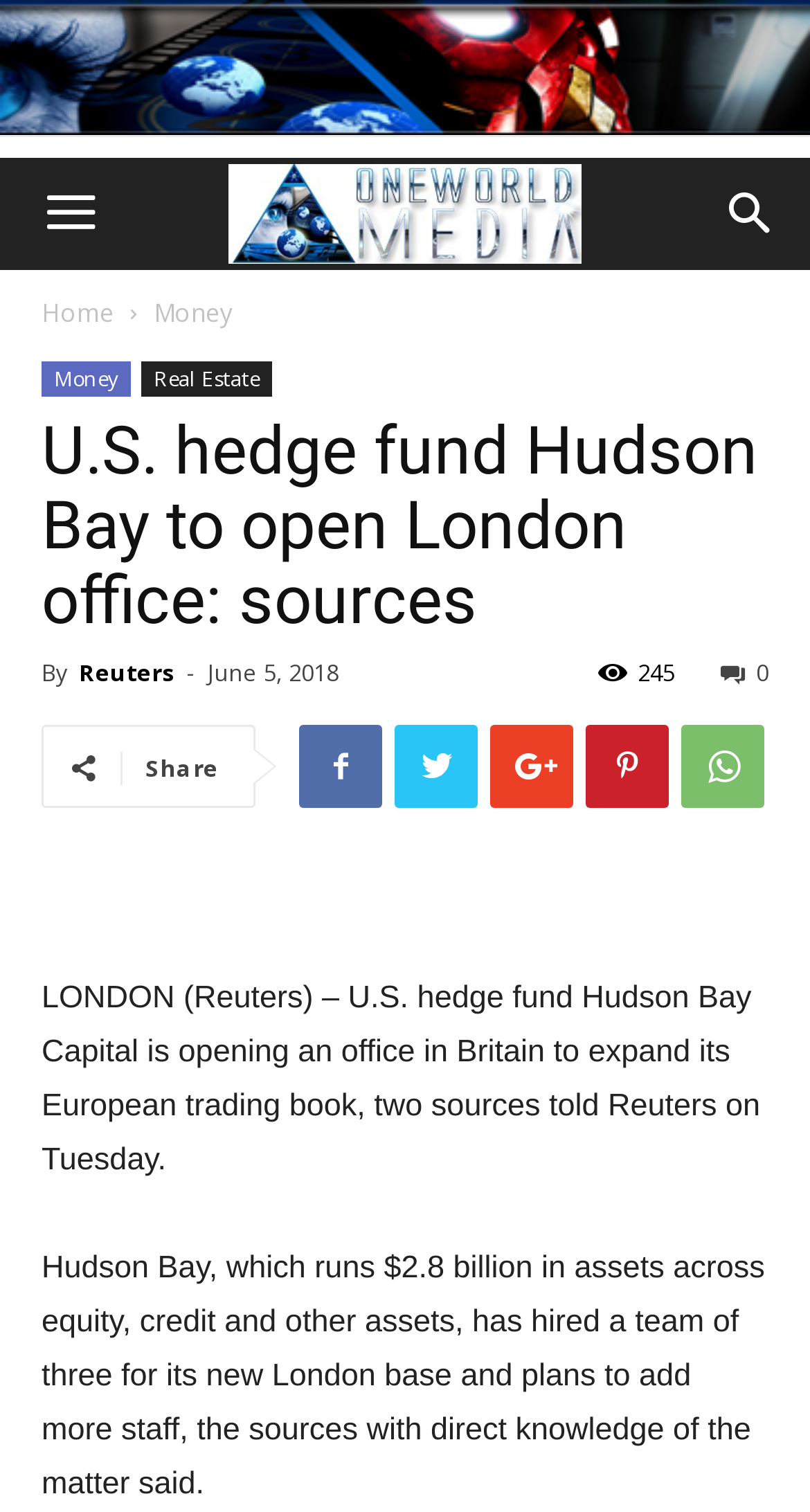How many staff members has Hudson Bay Capital hired for its new London base?
Using the visual information, respond with a single word or phrase.

Three